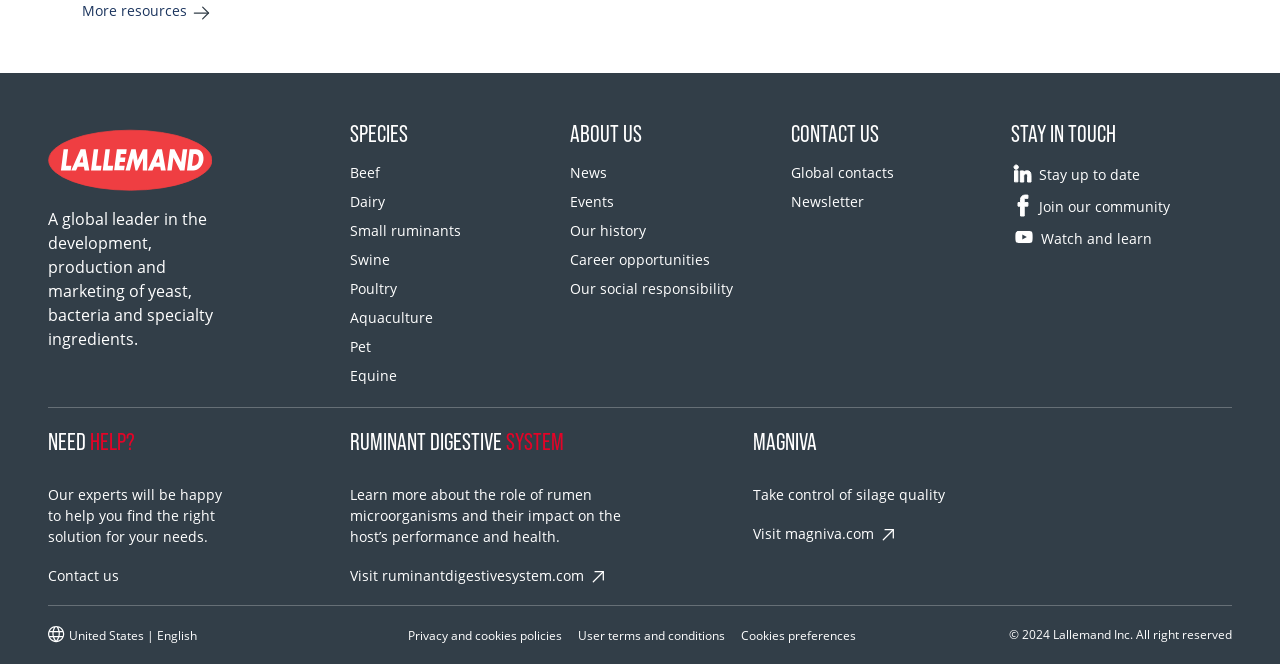Please give a succinct answer using a single word or phrase:
What is the name of the website related to silage quality?

Magniva